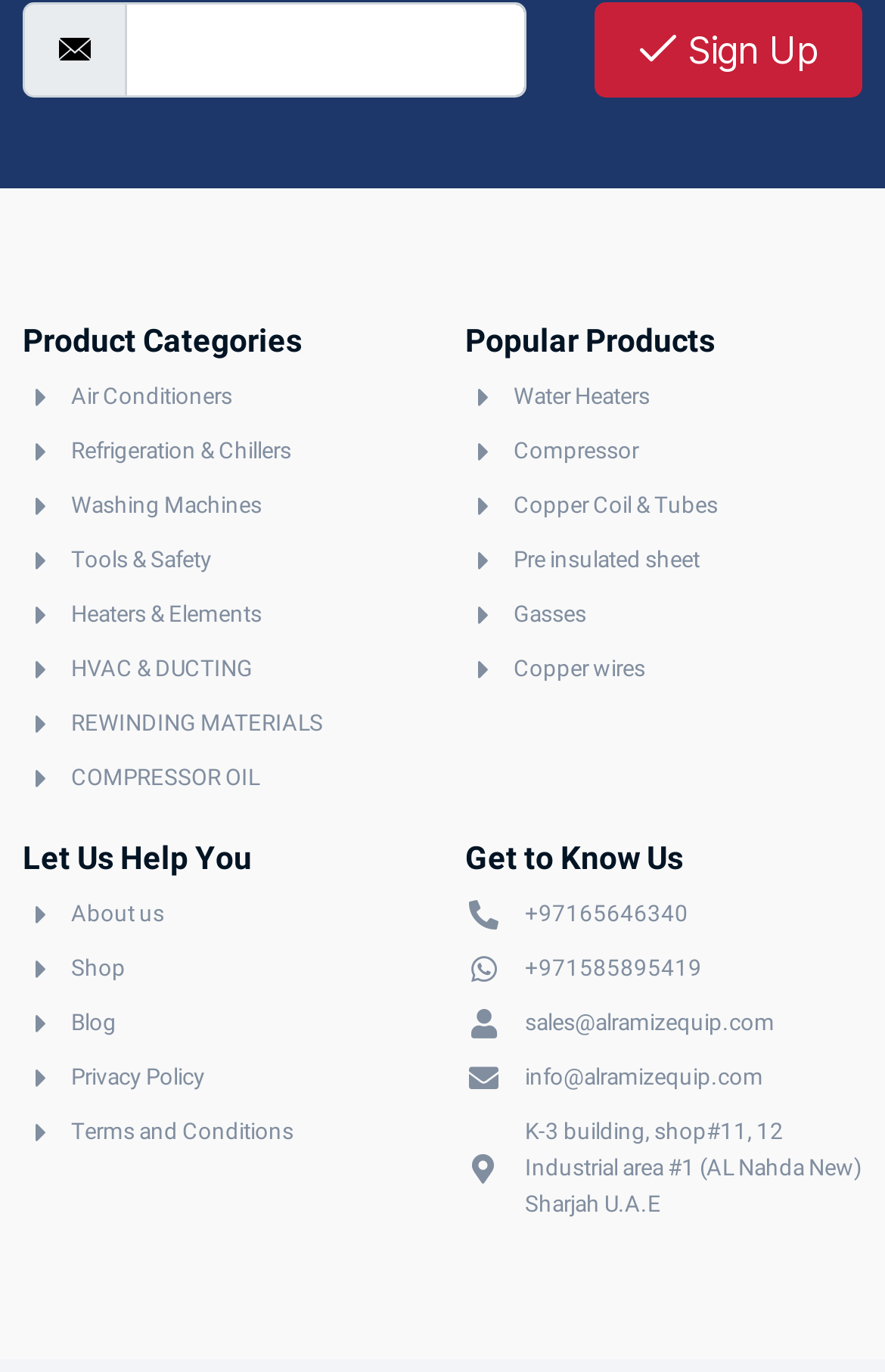Identify the bounding box coordinates for the UI element described as: "REWINDING MATERIALS".

[0.026, 0.515, 0.474, 0.541]